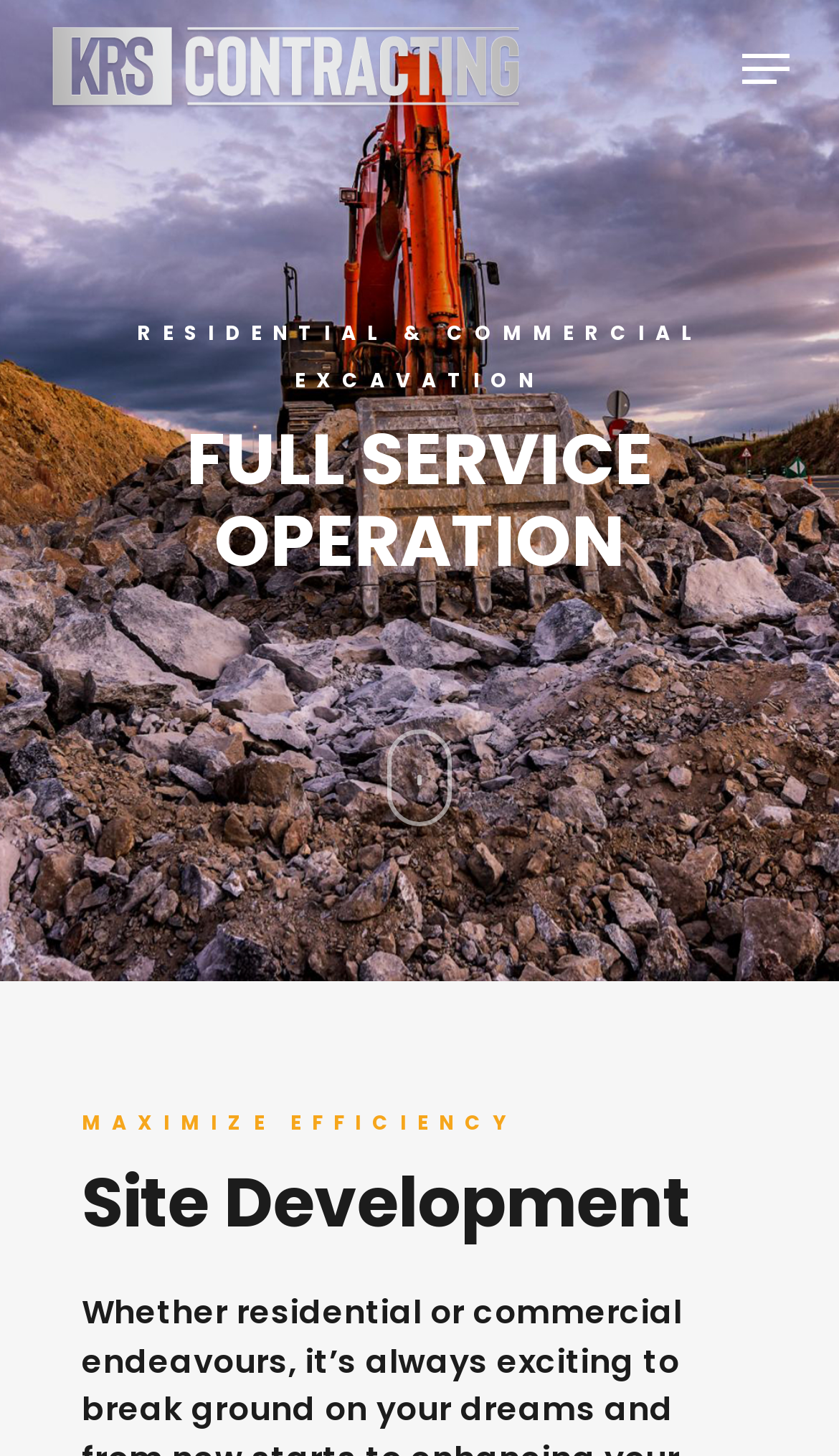What is the direction of the arrow icon?
We need a detailed and meticulous answer to the question.

The webpage has an image with a description '' which is an arrow icon, and based on its bounding box coordinates, it appears to be pointing to the right direction.